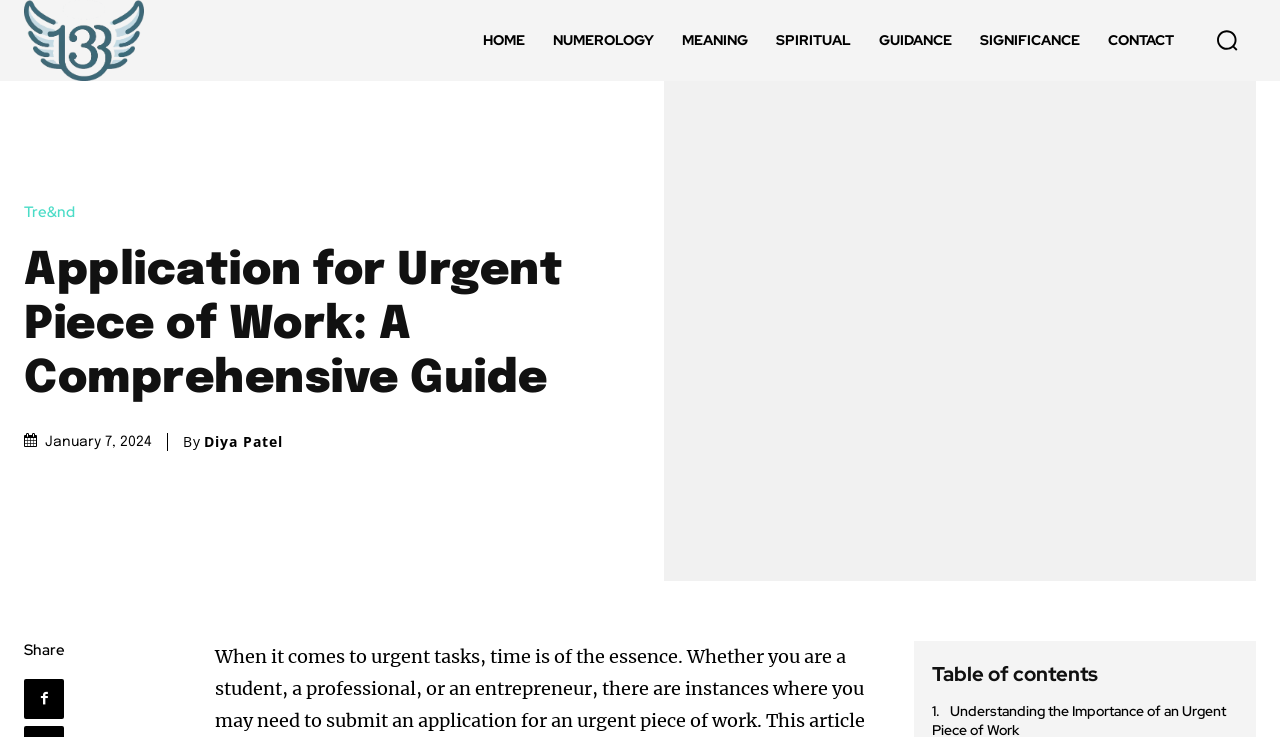How many sections are there in the table of contents?
Refer to the image and answer the question using a single word or phrase.

Not specified